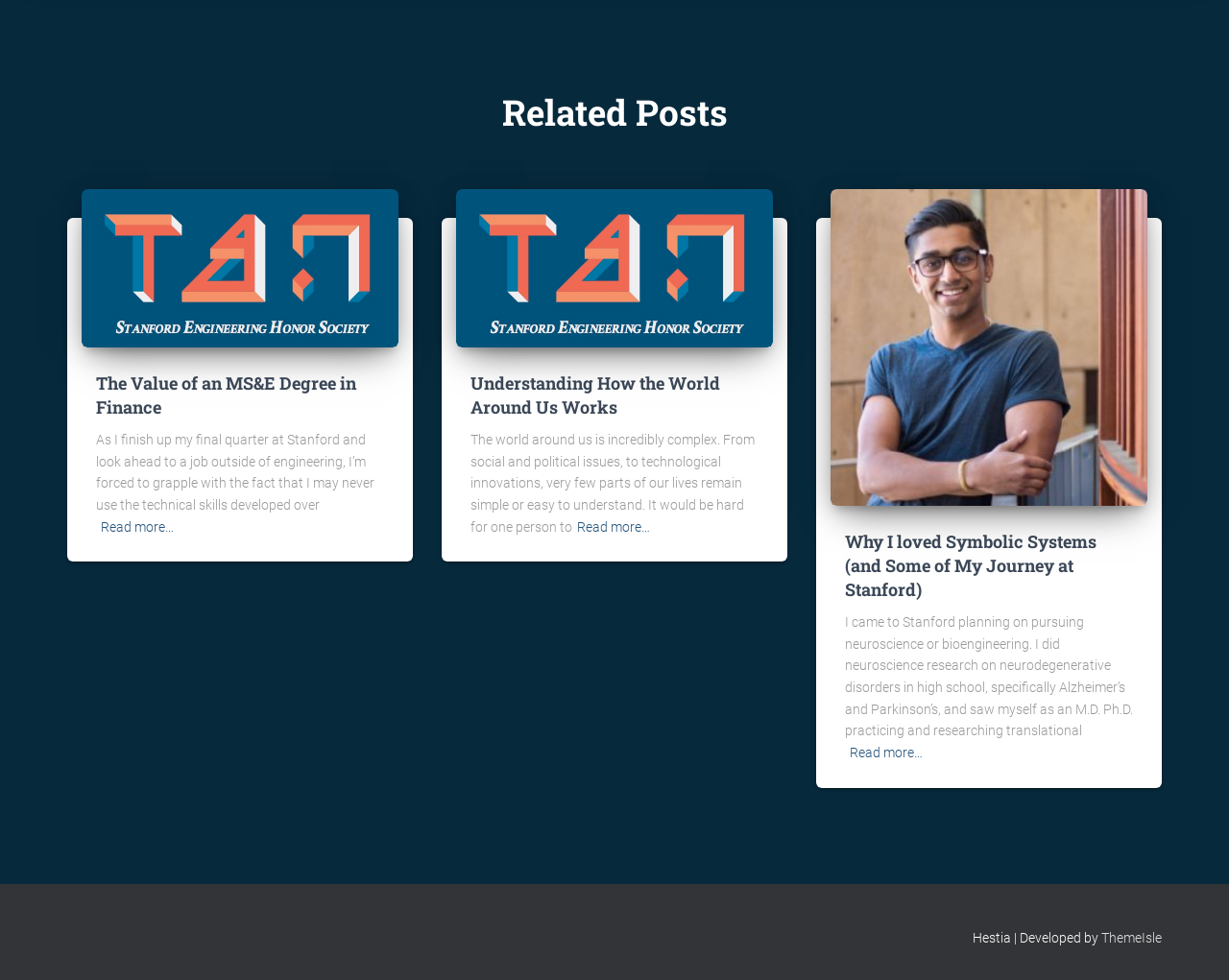Please locate the bounding box coordinates of the element's region that needs to be clicked to follow the instruction: "Explore 'Why I loved Symbolic Systems (and Some of My Journey at Stanford)'". The bounding box coordinates should be provided as four float numbers between 0 and 1, i.e., [left, top, right, bottom].

[0.691, 0.757, 0.751, 0.779]